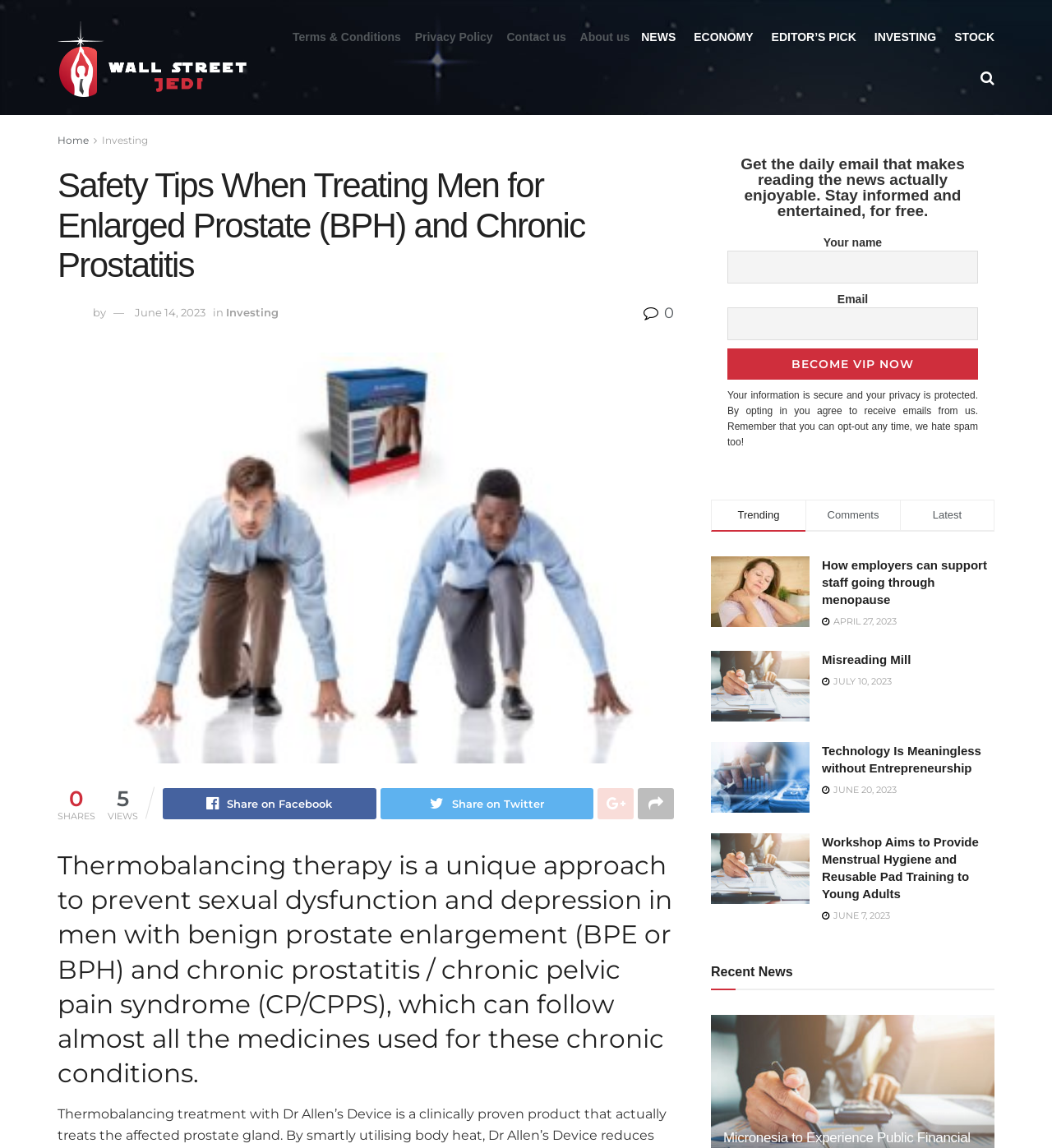Deliver a detailed narrative of the webpage's visual and textual elements.

This webpage appears to be a news article or blog post about thermobalancing therapy for treating men with benign prostate enlargement and chronic prostatitis. The top section of the page features a header with the title "Safety Tips When Treating Men for Enlarged Prostate (BPH) and Chronic Prostatitis" and a link to the website "Wall Street Jedi". Below this, there are several links to other pages on the website, including "Terms & Conditions", "Privacy Policy", and "Contact us".

The main content of the page is divided into two columns. The left column features a heading that summarizes the article, followed by a block of text that discusses thermobalancing therapy as a unique approach to preventing sexual dysfunction and depression in men with benign prostate enlargement and chronic prostatitis. Below this, there are several social media sharing links and a section that displays the number of shares and views.

The right column features a section with a heading "Recent News" and a list of four news articles with links and images. Each article has a heading, a brief summary, and a date. The articles appear to be related to health and wellness topics.

At the bottom of the page, there is a section that invites users to sign up for a daily email newsletter and become a VIP member. This section includes a text box for entering an email address and a button to submit the request. There is also a section with a heading "Trending" and three links to other pages on the website.

Overall, the webpage appears to be a news article or blog post that provides information about thermobalancing therapy and related health topics, with additional features such as social media sharing links and a newsletter sign-up section.